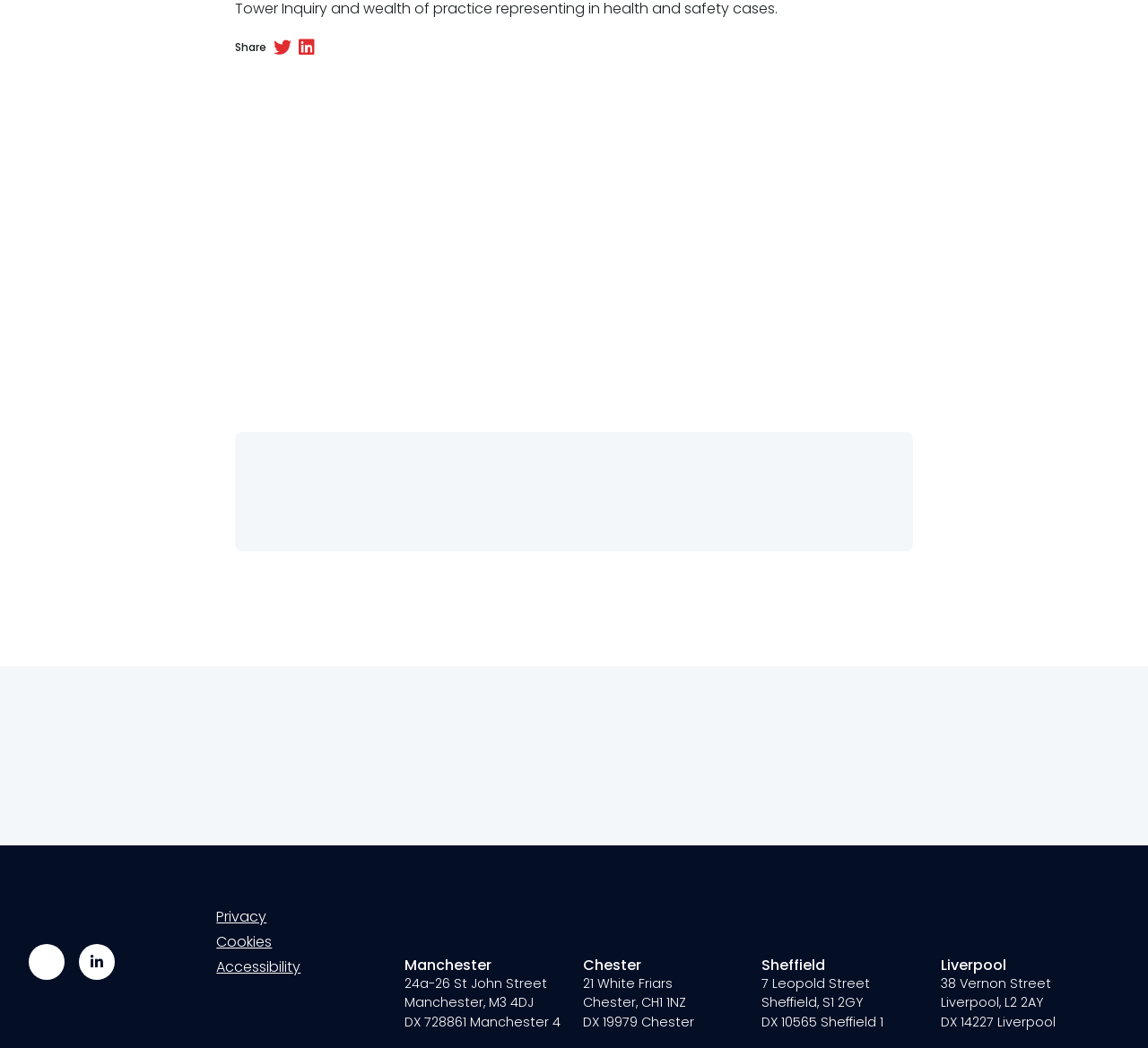Determine the bounding box coordinates for the HTML element mentioned in the following description: "News". The coordinates should be a list of four floats ranging from 0 to 1, represented as [left, top, right, bottom].

[0.025, 0.191, 0.975, 0.227]